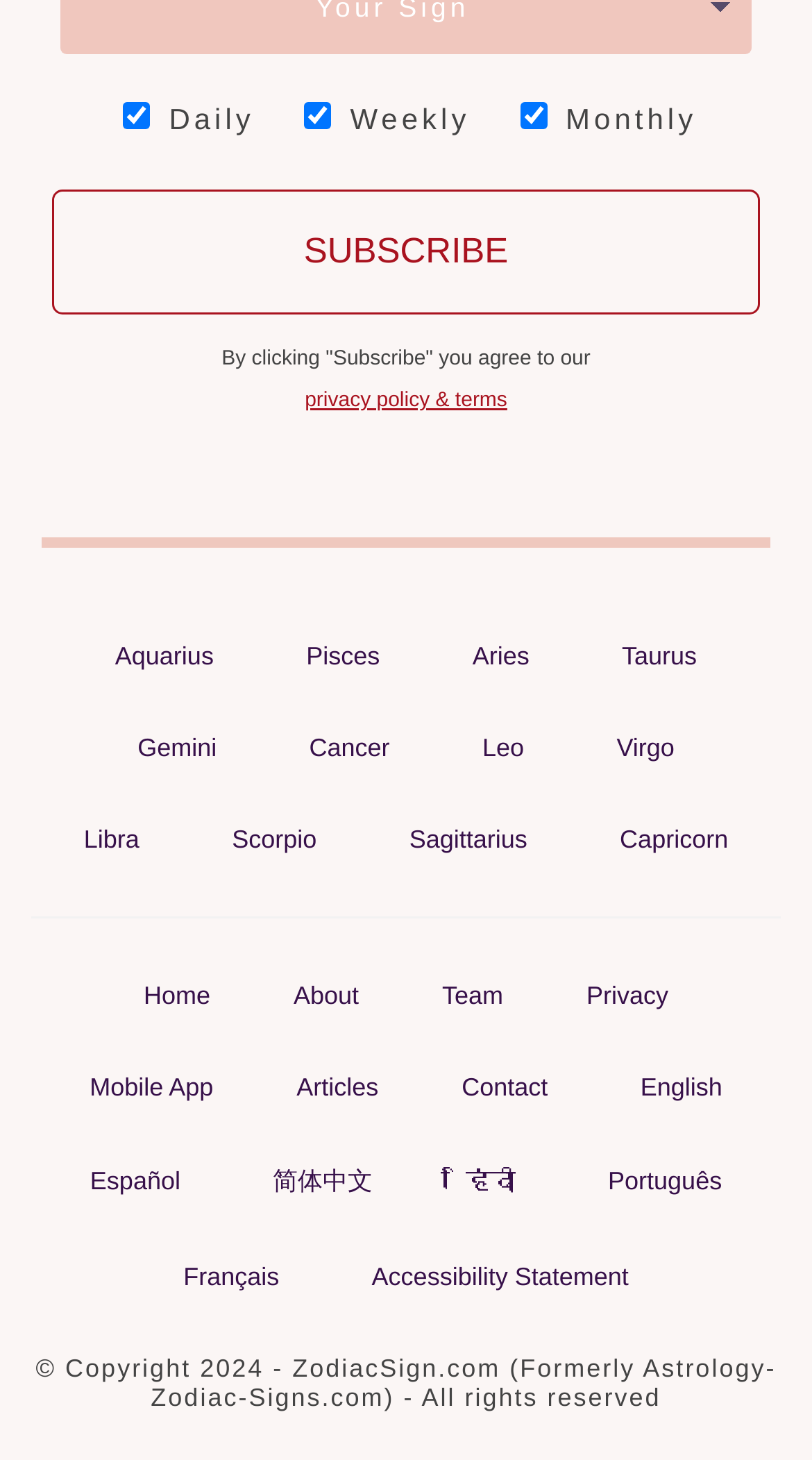Consider the image and give a detailed and elaborate answer to the question: 
What is the copyright year of the website?

The copyright information at the bottom of the page states '© Copyright 2024 - ZodiacSign.com ...', which indicates the copyright year.